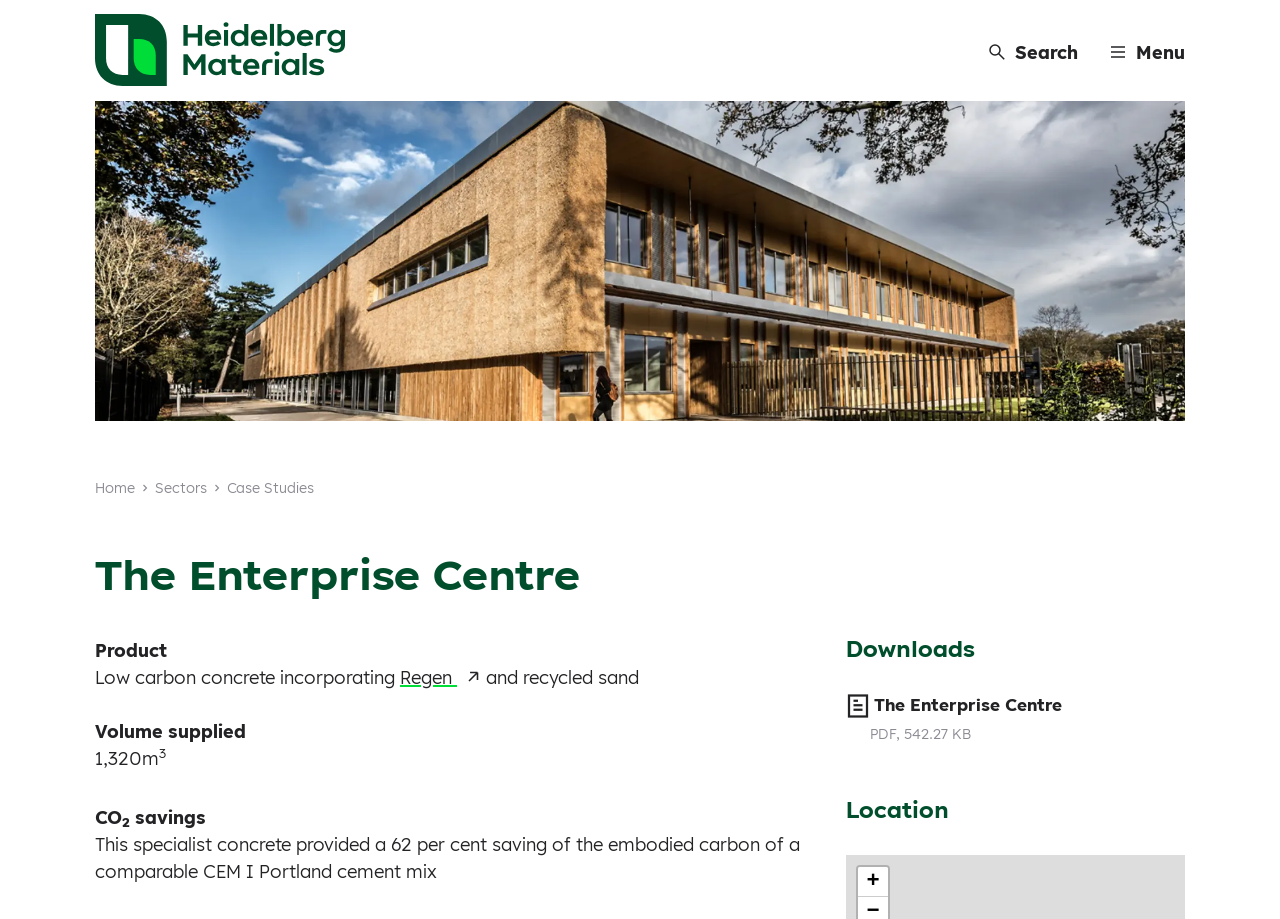Determine the bounding box coordinates of the clickable element to achieve the following action: 'Download the PDF'. Provide the coordinates as four float values between 0 and 1, formatted as [left, top, right, bottom].

[0.679, 0.789, 0.758, 0.808]